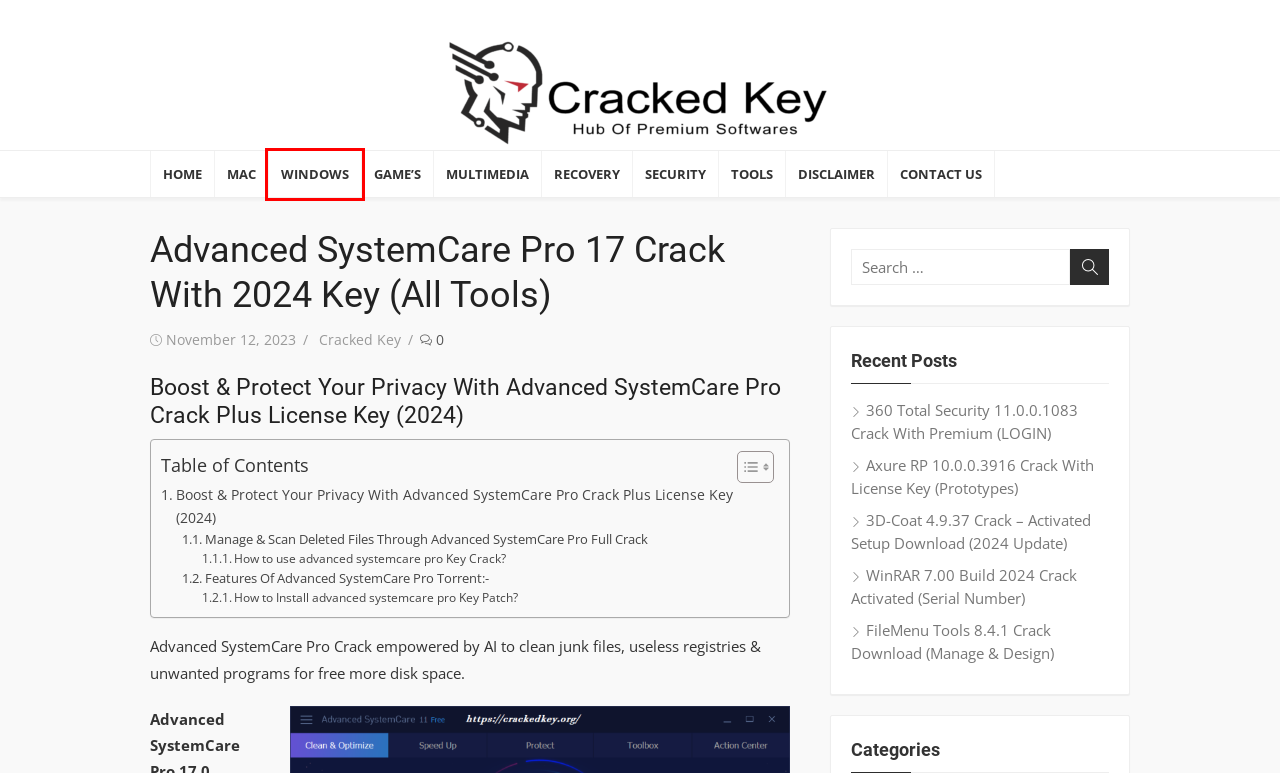Given a screenshot of a webpage with a red bounding box around a UI element, please identify the most appropriate webpage description that matches the new webpage after you click on the element. Here are the candidates:
A. Game's Archives - Cracked Key
B. Windows Archives - Cracked Key
C. FileMenu Tools 8.4.1 Crack Download (Manage & Design)
D. 3D-Coat 4.9.37 Crack - Activated Setup Download (2024 Update)
E. Cracked Key
F. Cracked Key, Author at Cracked Key
G. WinRAR 7.00 Build 2024 Crack Activated (Serial Number)
H. Recovery Archives - Cracked Key

B